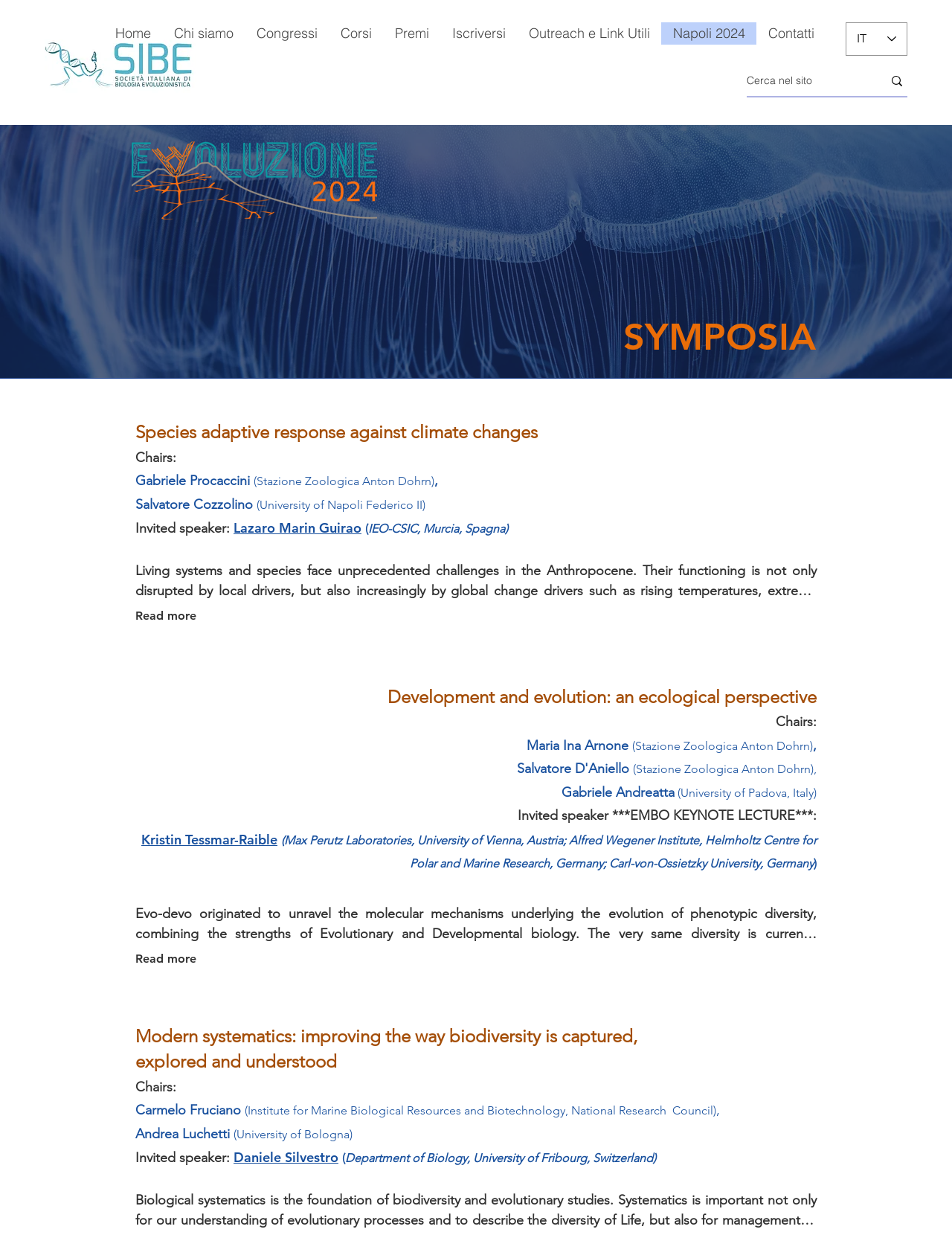Select the bounding box coordinates of the element I need to click to carry out the following instruction: "Click the 'Home' link".

[0.109, 0.018, 0.17, 0.036]